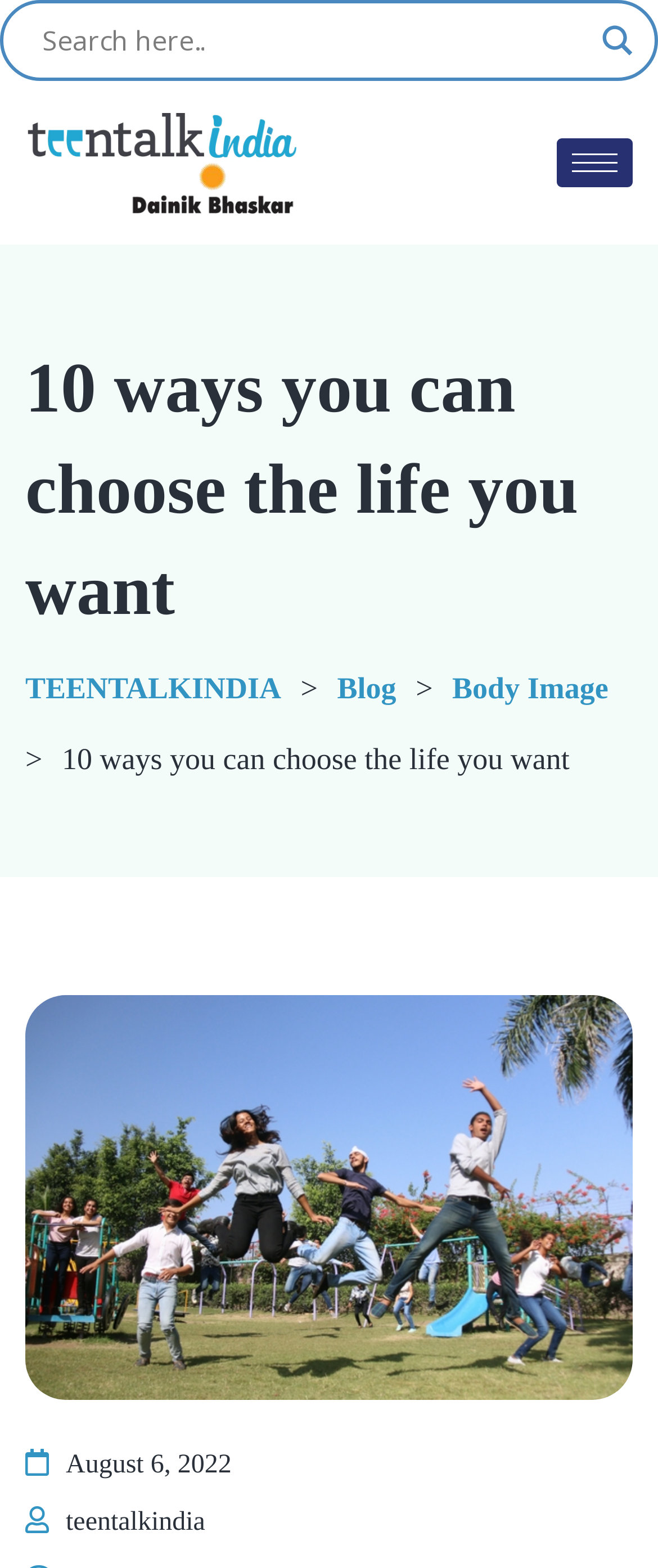Locate and generate the text content of the webpage's heading.

10 ways you can choose the life you want